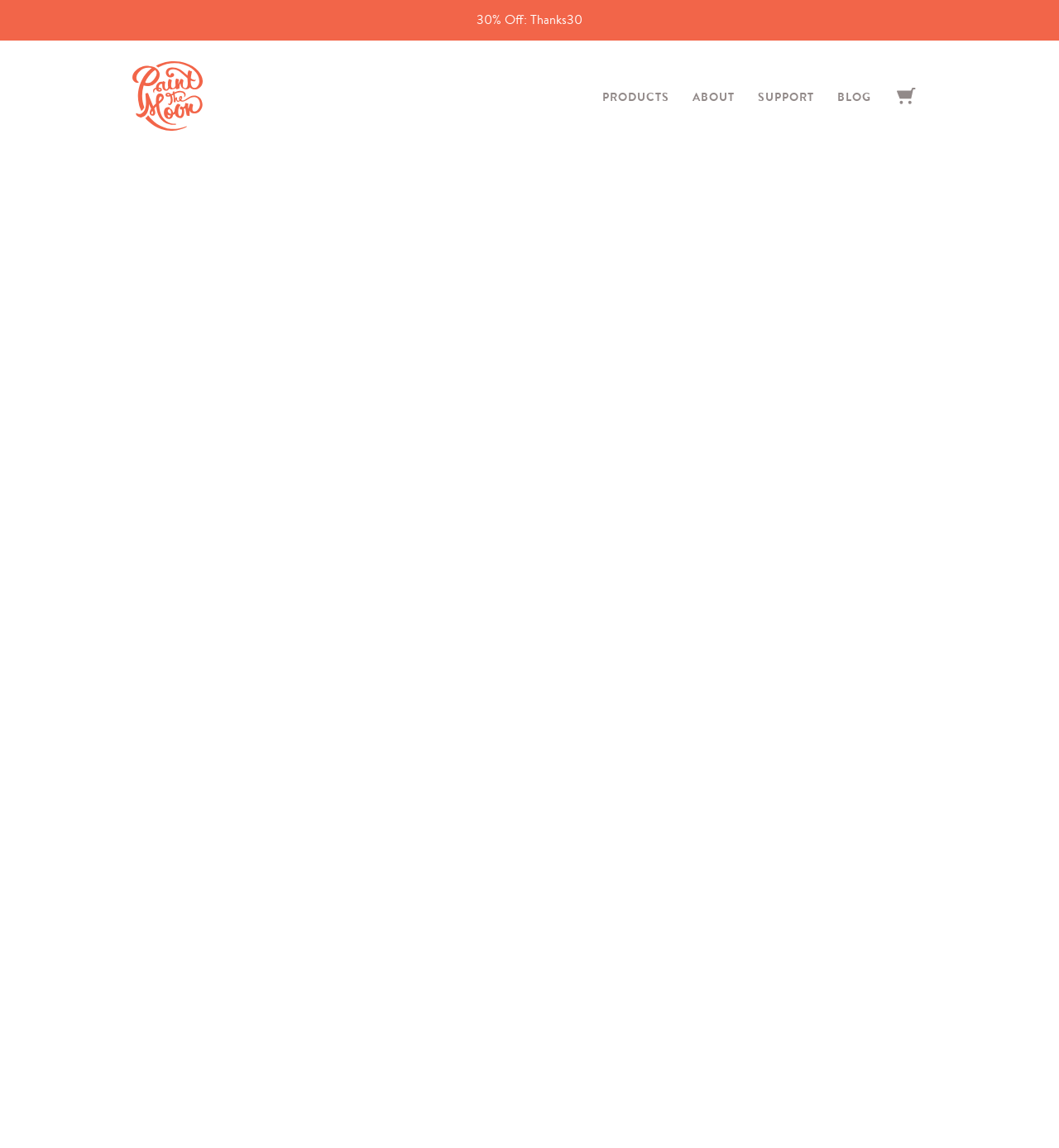Please determine the bounding box coordinates of the clickable area required to carry out the following instruction: "Read the blog post about Beach Photography". The coordinates must be four float numbers between 0 and 1, represented as [left, top, right, bottom].

[0.023, 0.722, 0.677, 0.753]